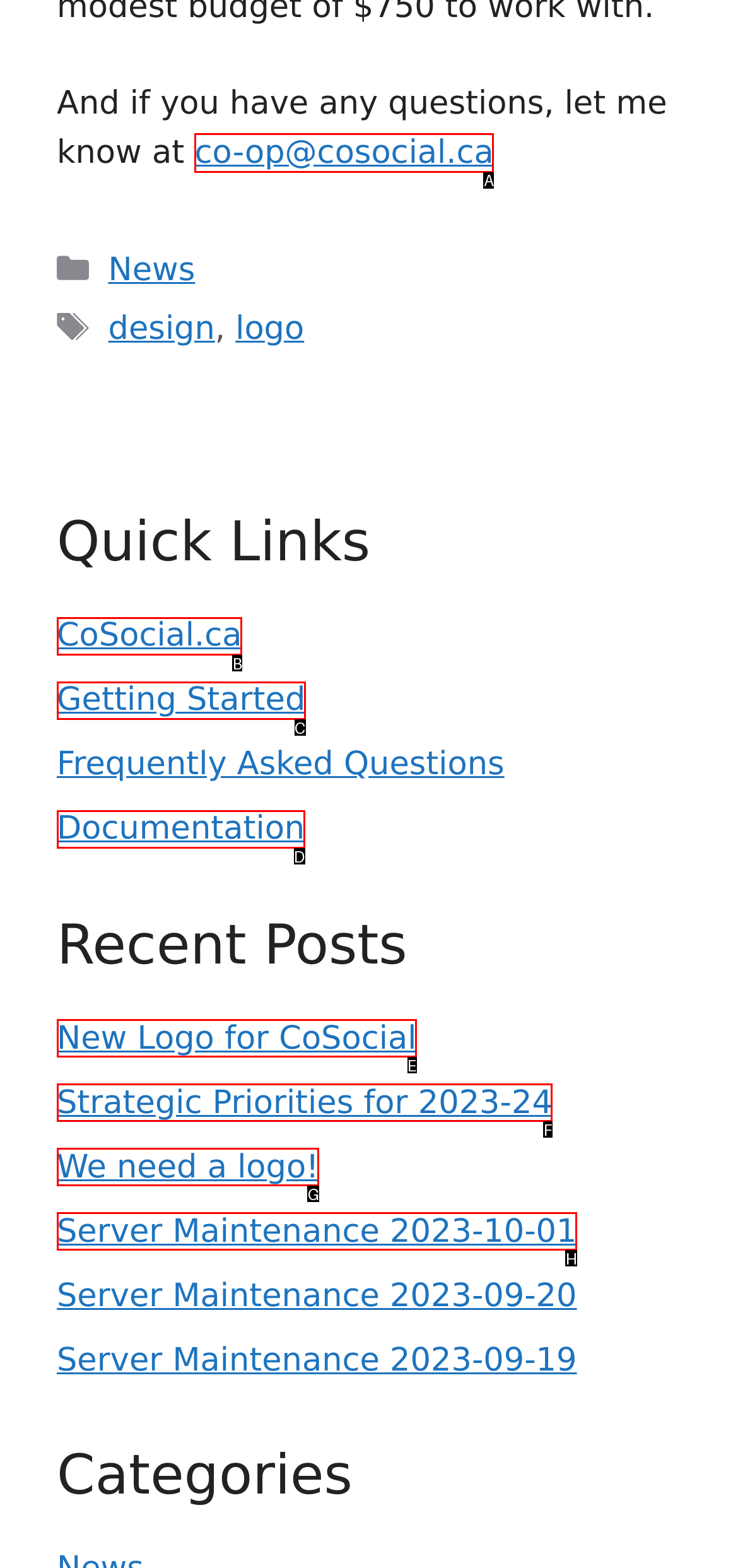From the available options, which lettered element should I click to complete this task: contact the administrator?

A